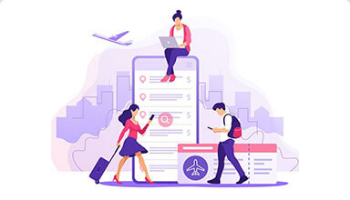Using the information in the image, give a comprehensive answer to the question: 
What is the man on the right likely doing?

The man on the right is dressed casually and checking his phone, which suggests that he is likely comparing travel choices or confirming a booking, showcasing the importance of technology in today's travel decisions.